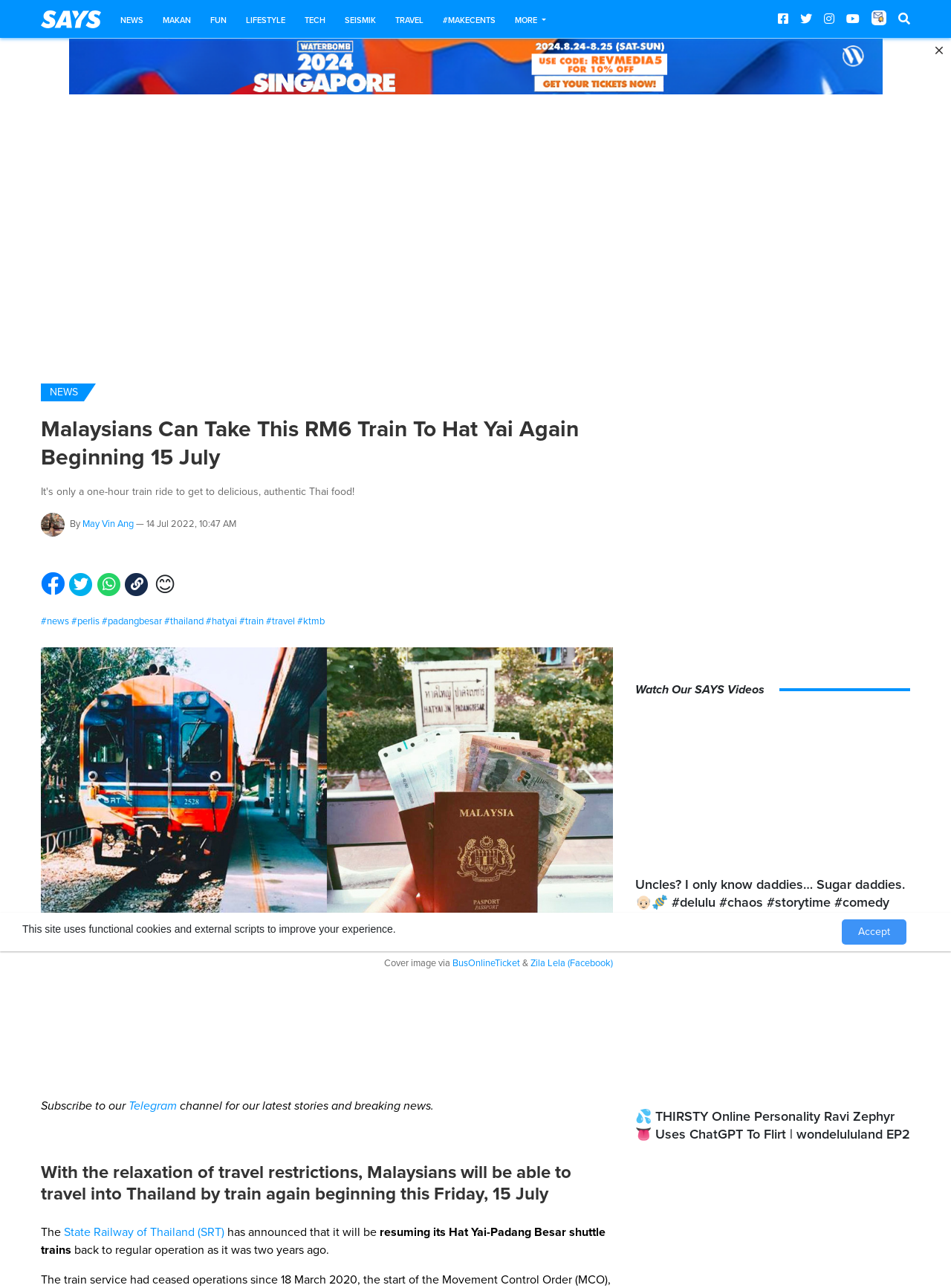Please locate the bounding box coordinates of the element that needs to be clicked to achieve the following instruction: "Read the article". The coordinates should be four float numbers between 0 and 1, i.e., [left, top, right, bottom].

[0.043, 0.32, 0.645, 0.366]